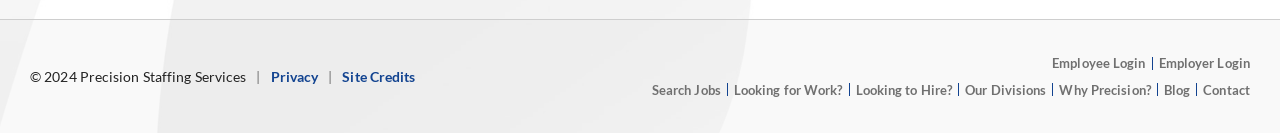What is the purpose of the 'Looking for Work?' link?
Craft a detailed and extensive response to the question.

The 'Looking for Work?' link is likely for individuals searching for job opportunities, as it is placed alongside other links related to job search and employment.